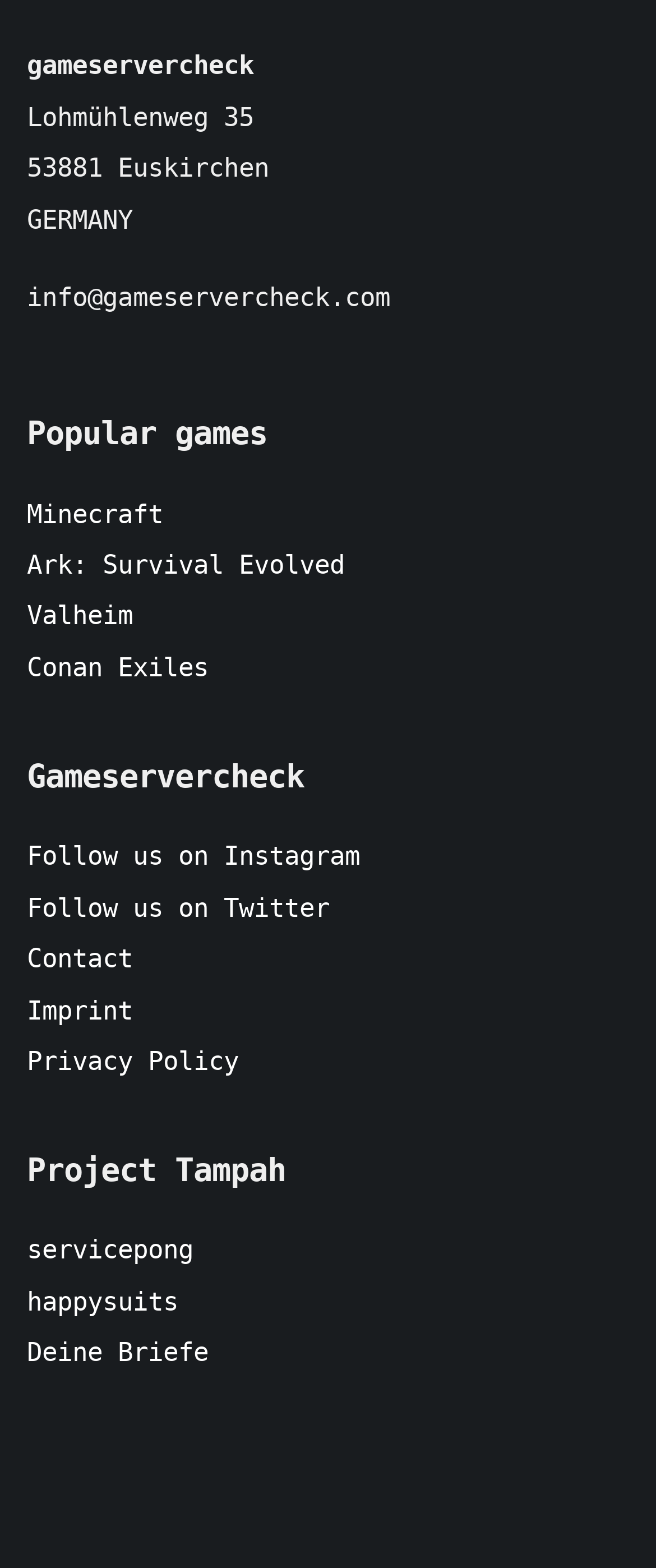Please provide the bounding box coordinates for the UI element as described: "Ark: Survival Evolved". The coordinates must be four floats between 0 and 1, represented as [left, top, right, bottom].

[0.041, 0.351, 0.526, 0.37]